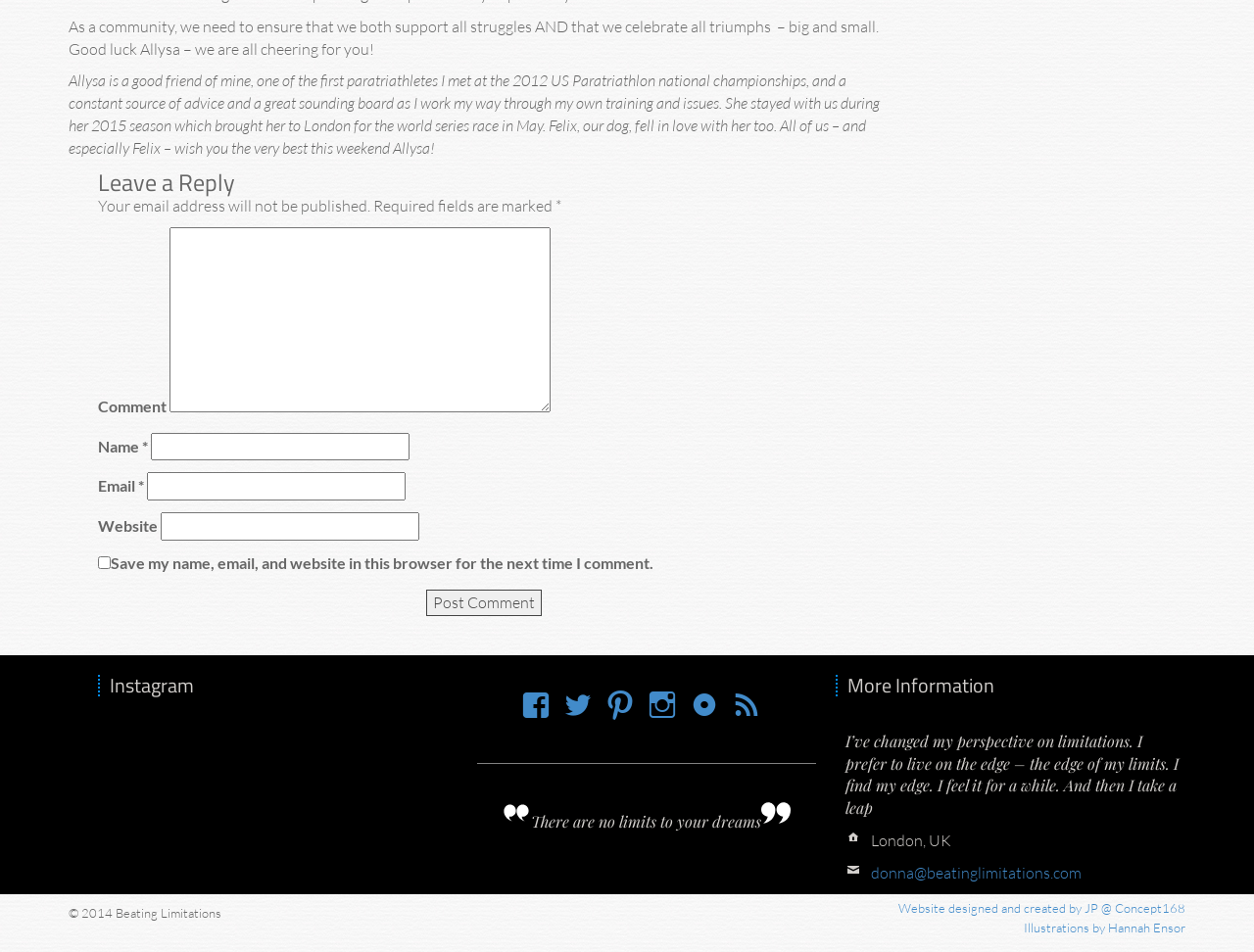Utilize the information from the image to answer the question in detail:
What is the purpose of the text box labeled 'Comment'?

The text box labeled 'Comment' is part of a form that allows users to leave a comment on the webpage. The form also includes fields for the user's name and email address, and an option to save the user's information for future comments.